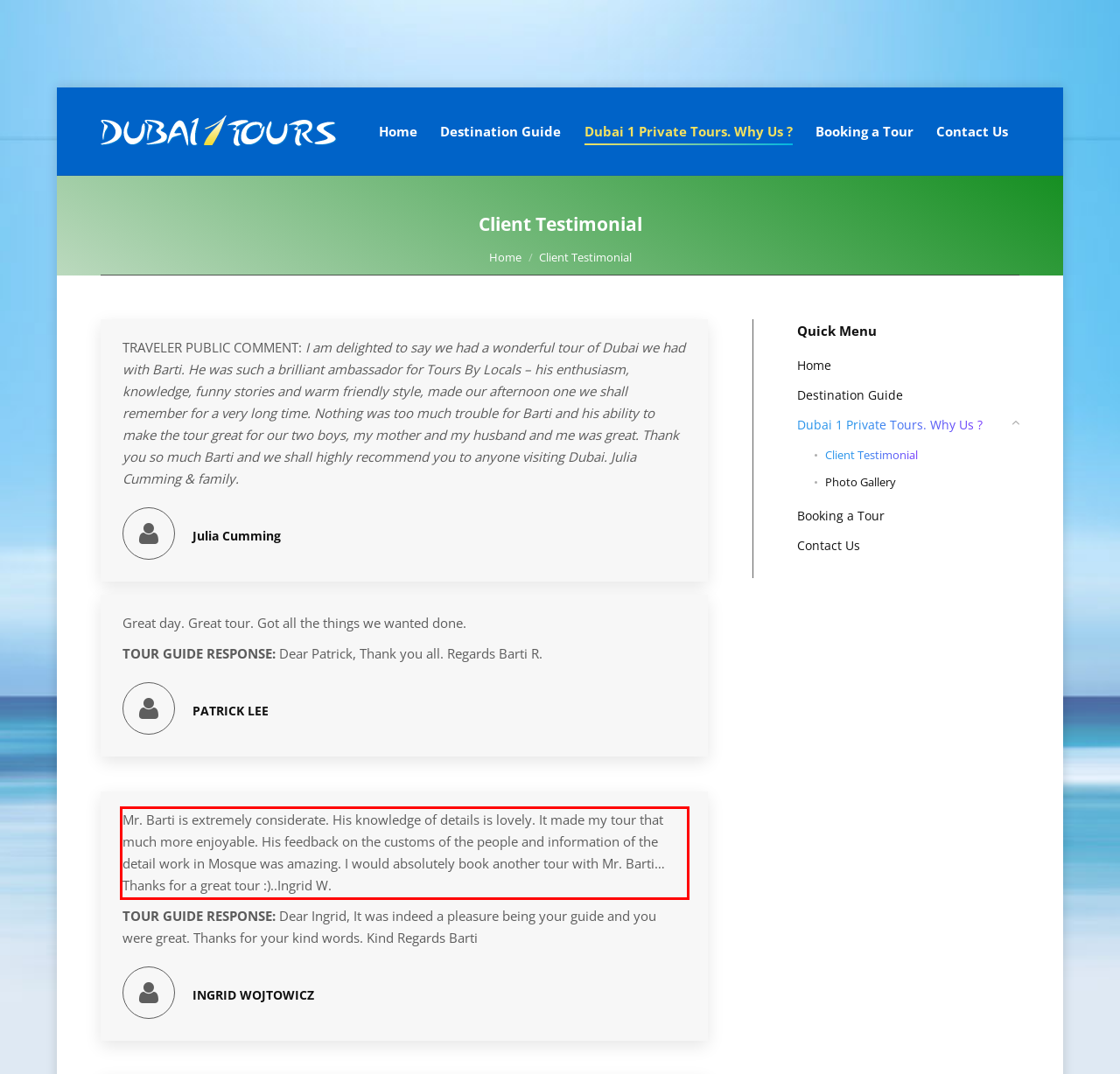Please examine the webpage screenshot and extract the text within the red bounding box using OCR.

Mr. Barti is extremely considerate. His knowledge of details is lovely. It made my tour that much more enjoyable. His feedback on the customs of the people and information of the detail work in Mosque was amazing. I would absolutely book another tour with Mr. Barti… Thanks for a great tour :)..Ingrid W.